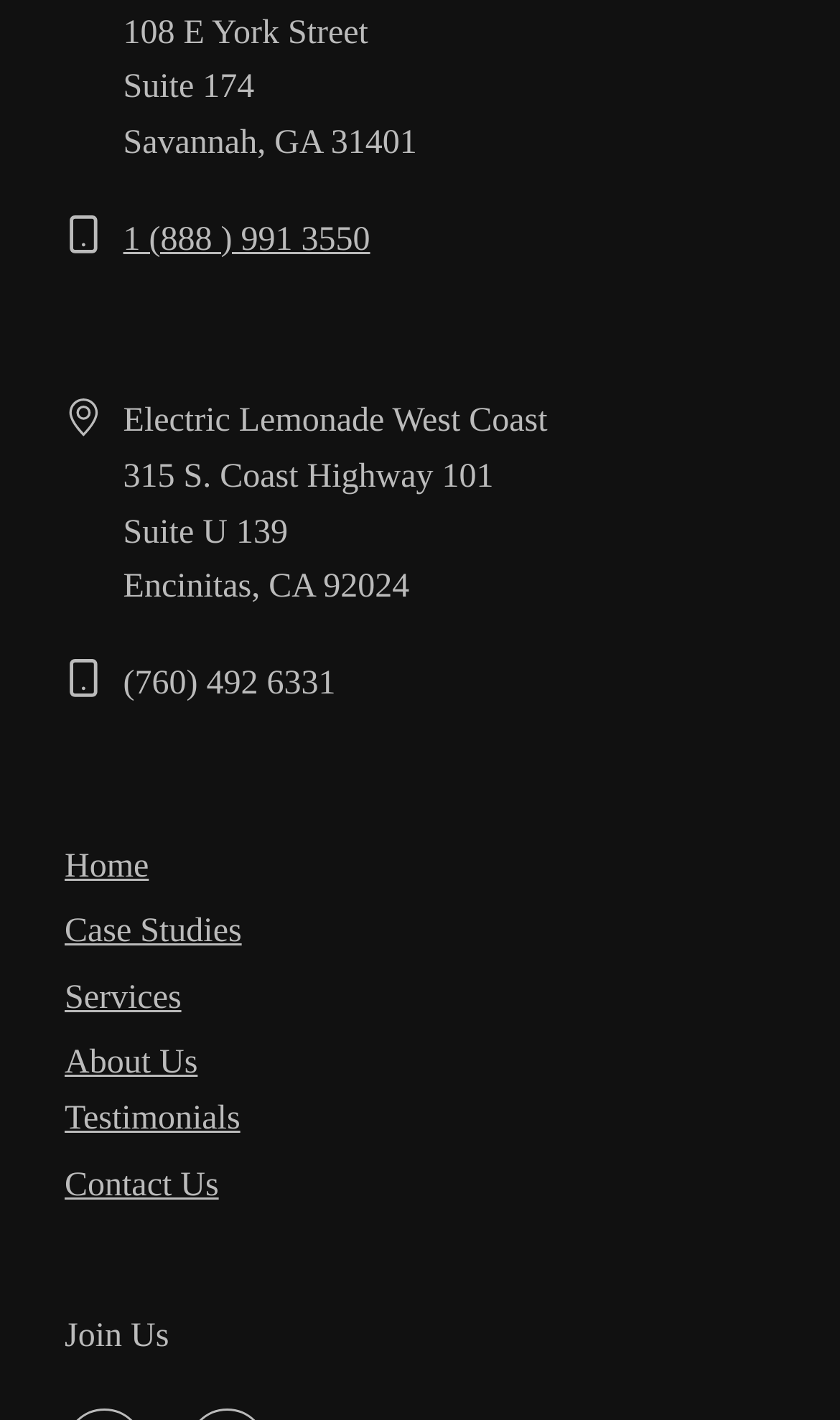Use a single word or phrase to answer the question: What is the last navigation link?

Contact Us